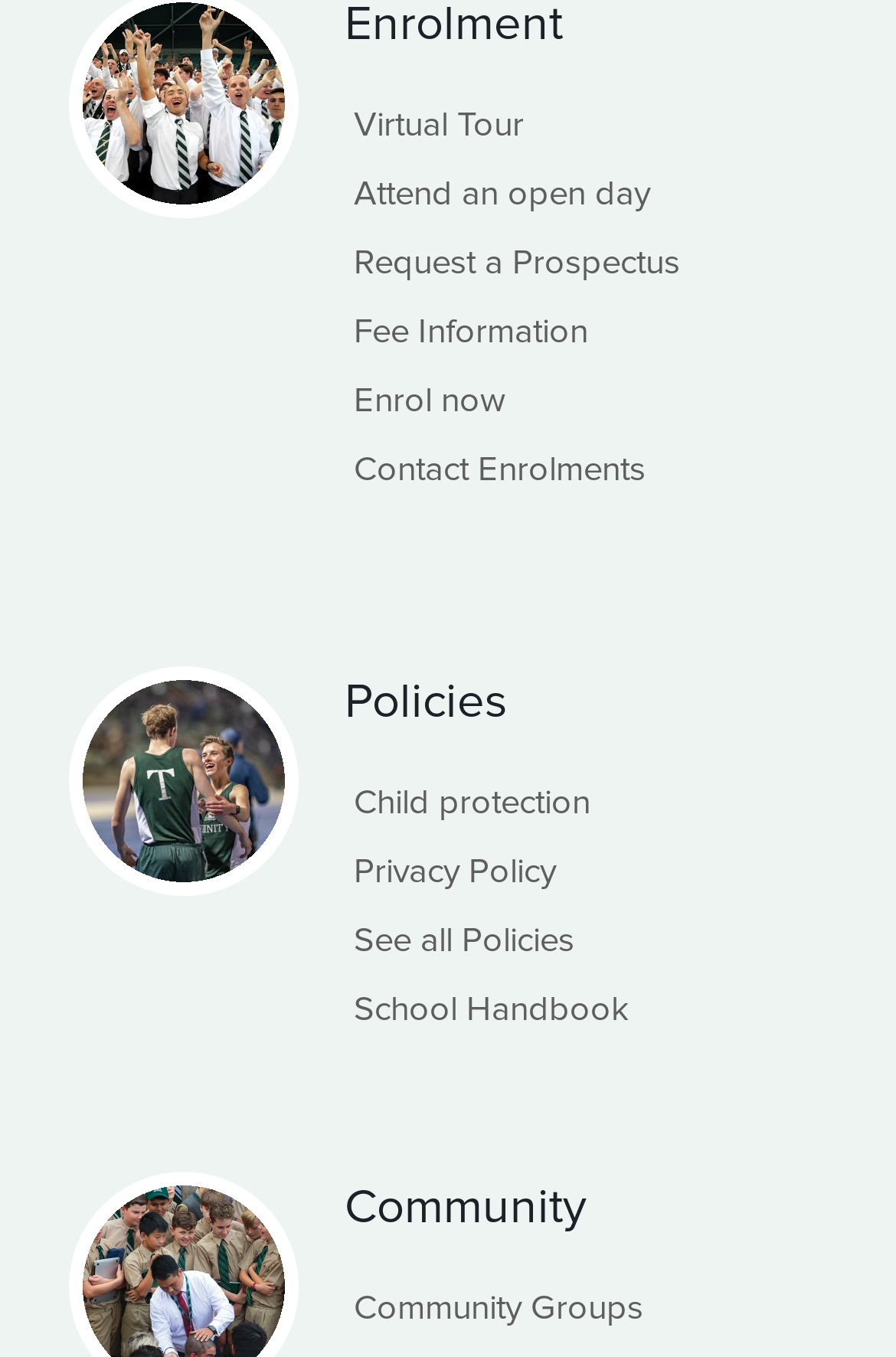Specify the bounding box coordinates for the region that must be clicked to perform the given instruction: "Request a prospectus".

[0.395, 0.119, 0.759, 0.149]